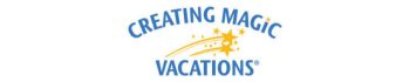Give a thorough description of the image, including any visible elements and their relationships.

The image features the logo of "Creating Magic Vacations," which is designed to evoke a sense of joy and whimsy associated with vacation planning. The logo includes blue text that proclaims the brand name, complemented by a playful graphic depicting a sparkling trail, symbolizing magic and the excitement of creating unforgettable travel experiences. This logo is likely aimed at attracting families and individuals who seek enriching and memorable holiday adventures. The design is both vibrant and welcoming, reflecting the spirit of fun and enchantment that the brand represents.